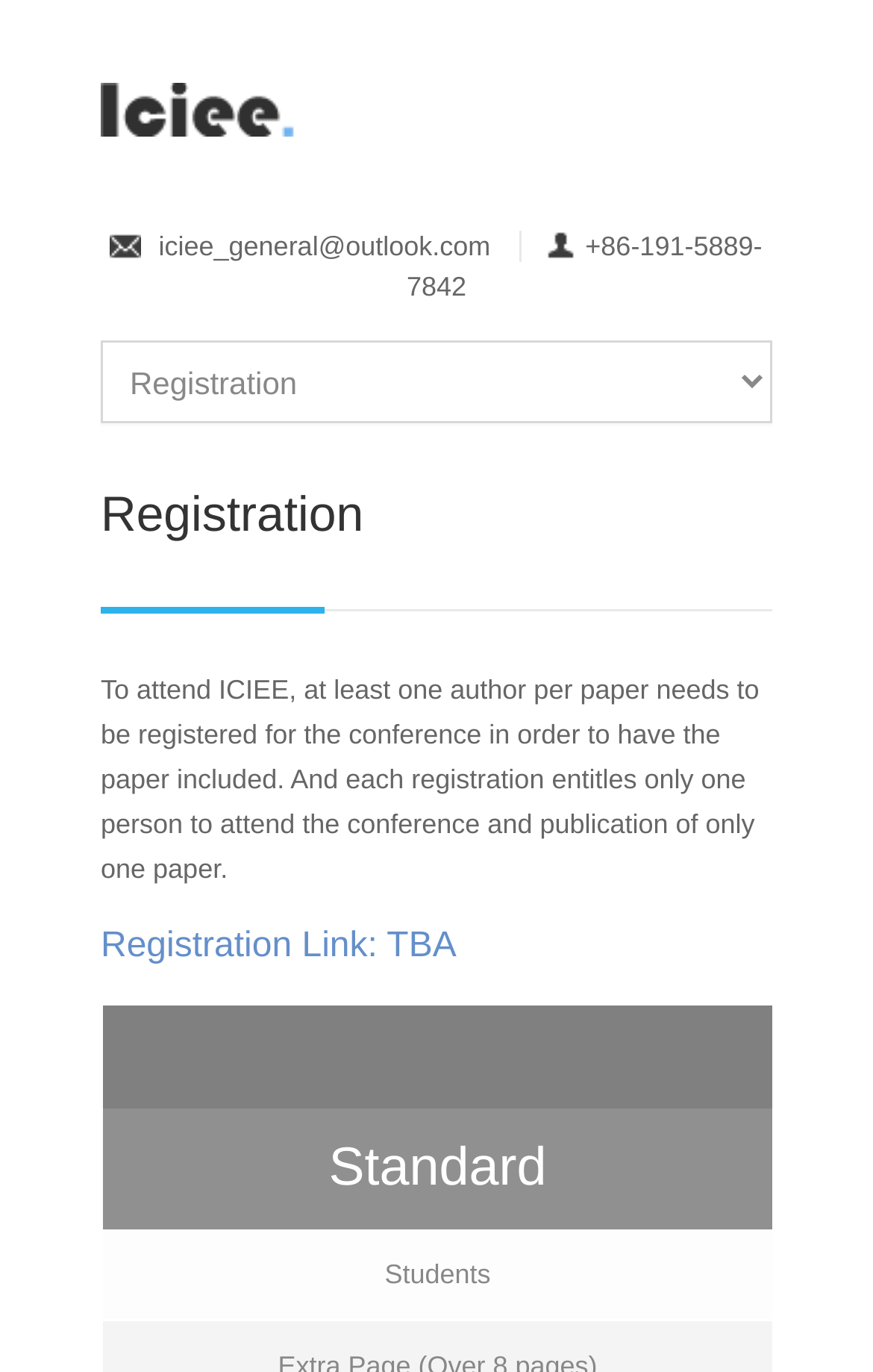What is the purpose of registration?
Using the visual information, respond with a single word or phrase.

To attend ICIEE and have paper included